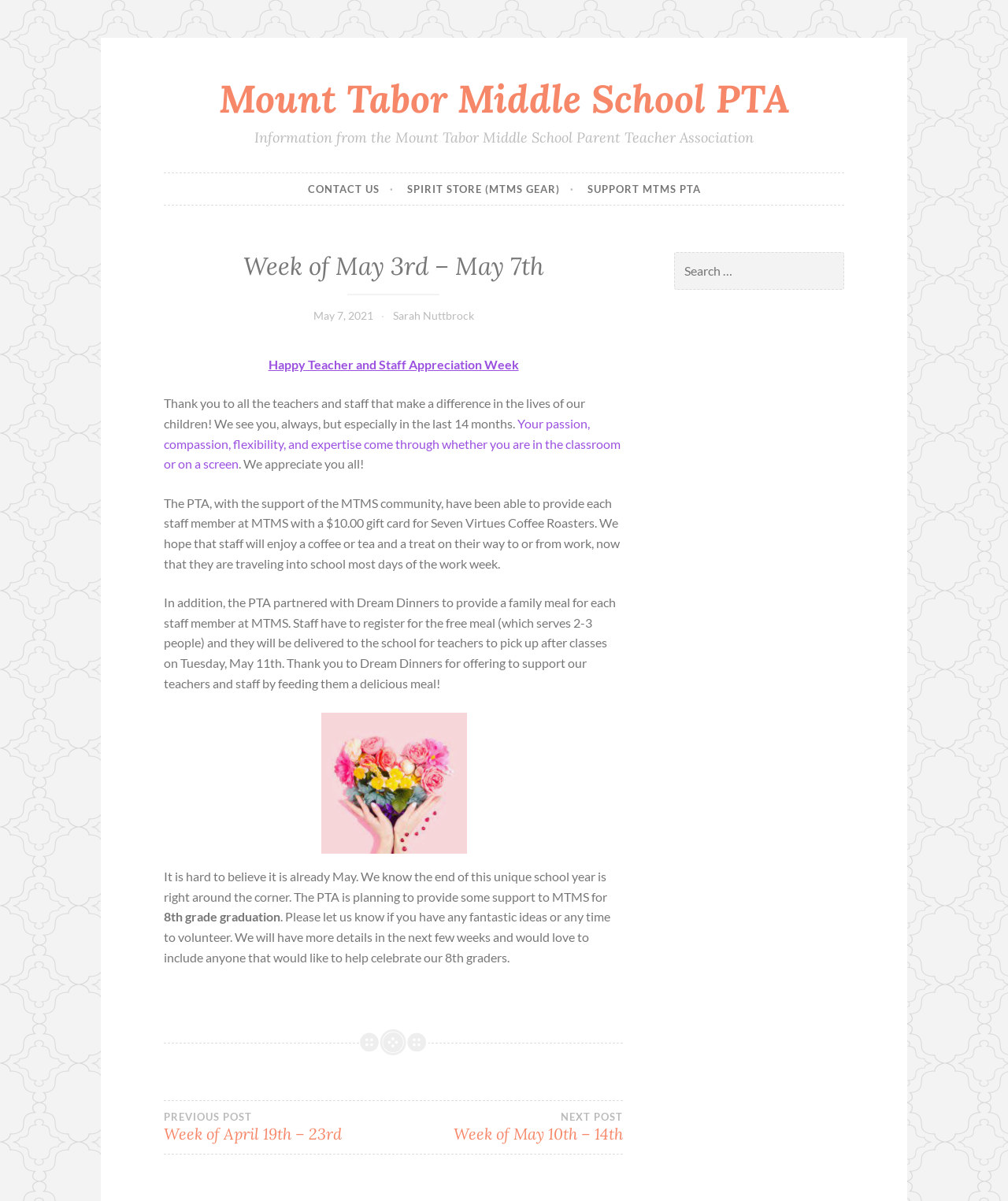Using the provided element description: "Mount Tabor Middle School PTA", determine the bounding box coordinates of the corresponding UI element in the screenshot.

[0.217, 0.062, 0.783, 0.102]